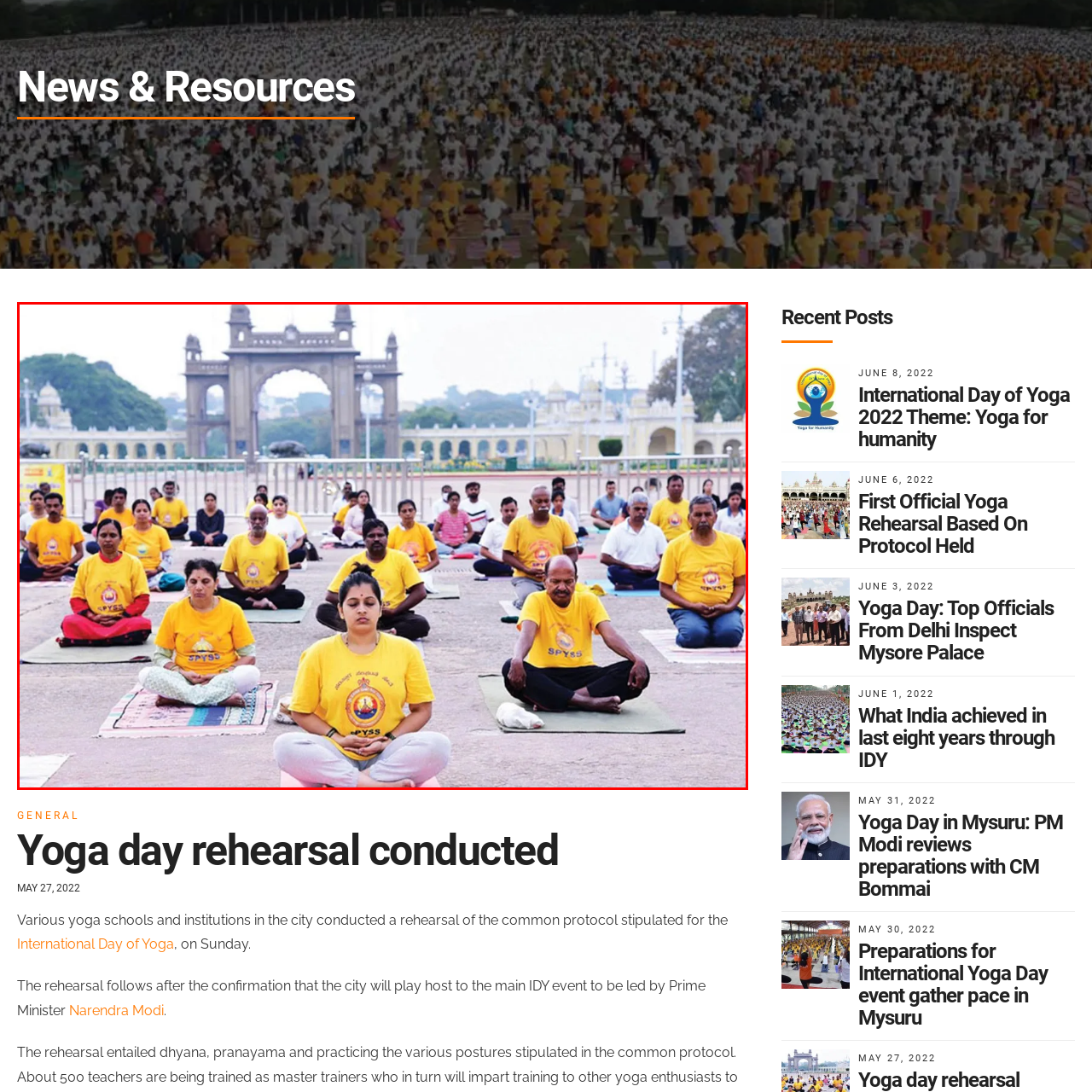Elaborate on all the details and elements present in the red-outlined area of the image.

The image captures a serene scene of participants engaged in a yoga rehearsal in Mysuru, as part of the preparations for the International Day of Yoga. Dressed in matching yellow t-shirts, indicating unity and purpose, the group practices their poses with focused concentration. In the foreground, several individuals sit cross-legged on yoga mats, exuding a sense of calm and mindfulness. The backdrop features a grand archway, typical of Mysuru’s architectural beauty, hinting at the location's cultural significance. This event not only promotes health and wellness but also reflects the community's dedication to celebrating yoga as a way of life, ahead of the main event led by Indian officials.